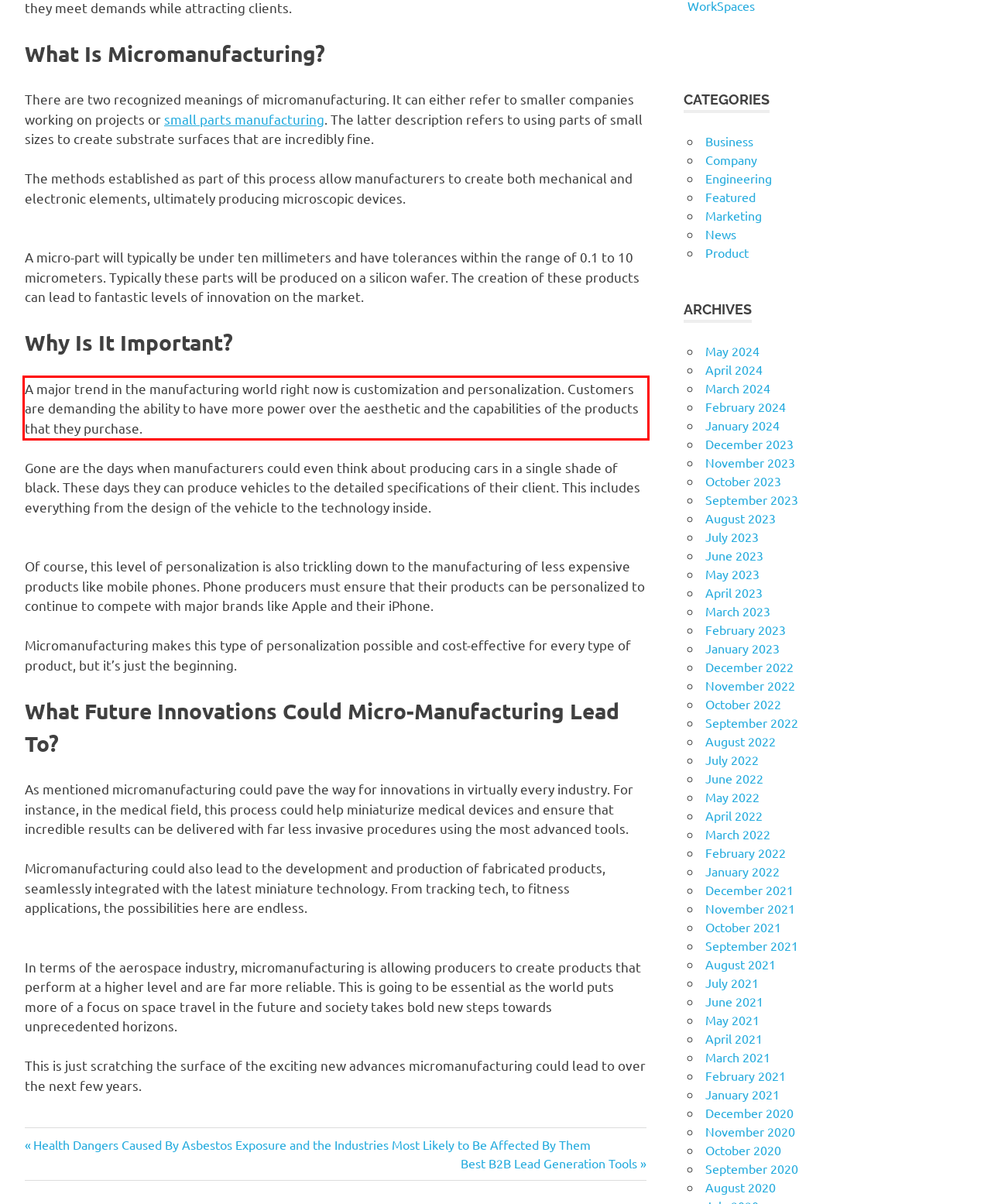Review the webpage screenshot provided, and perform OCR to extract the text from the red bounding box.

A major trend in the manufacturing world right now is customization and personalization. Customers are demanding the ability to have more power over the aesthetic and the capabilities of the products that they purchase.